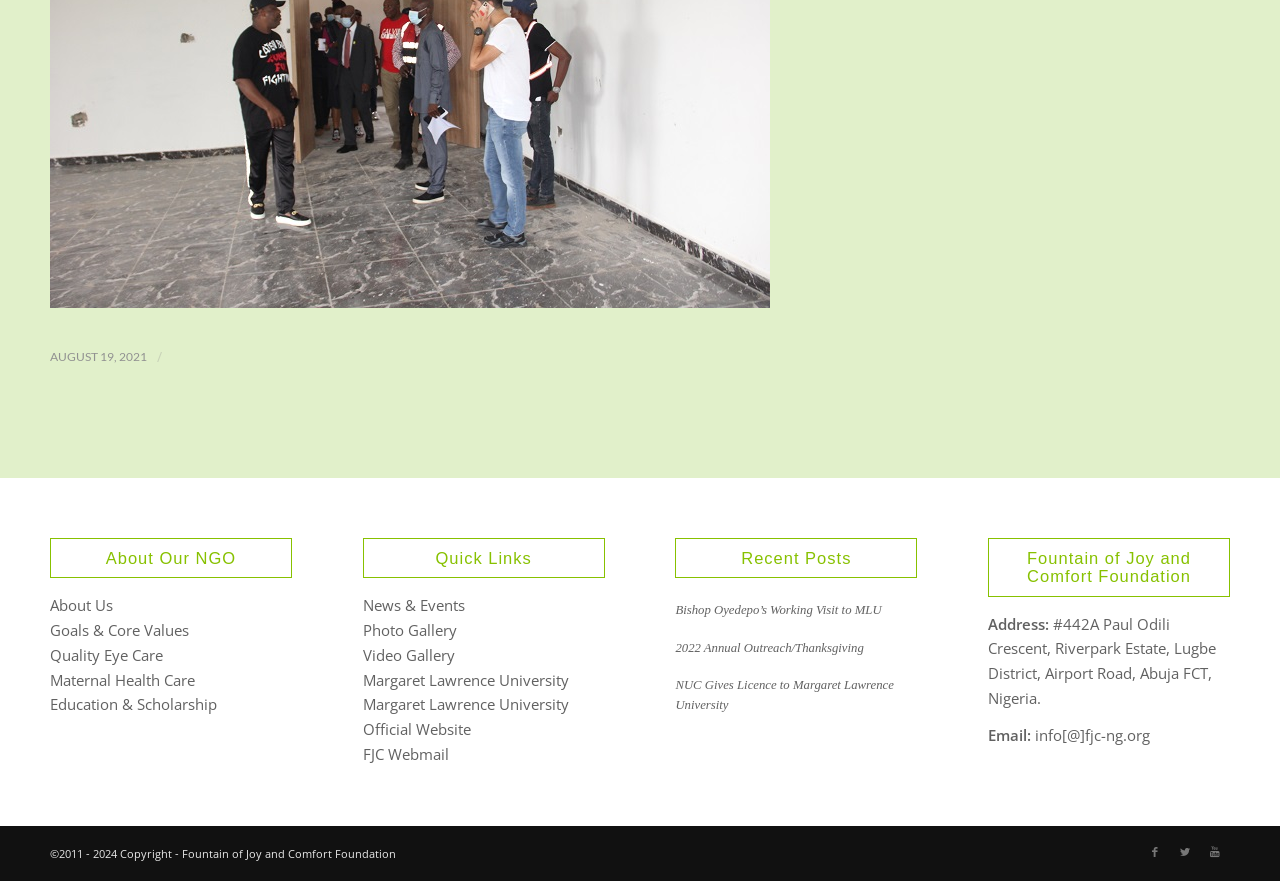Find the bounding box coordinates of the clickable element required to execute the following instruction: "Visit Margaret Lawrence University Official Website". Provide the coordinates as four float numbers between 0 and 1, i.e., [left, top, right, bottom].

[0.283, 0.788, 0.444, 0.839]